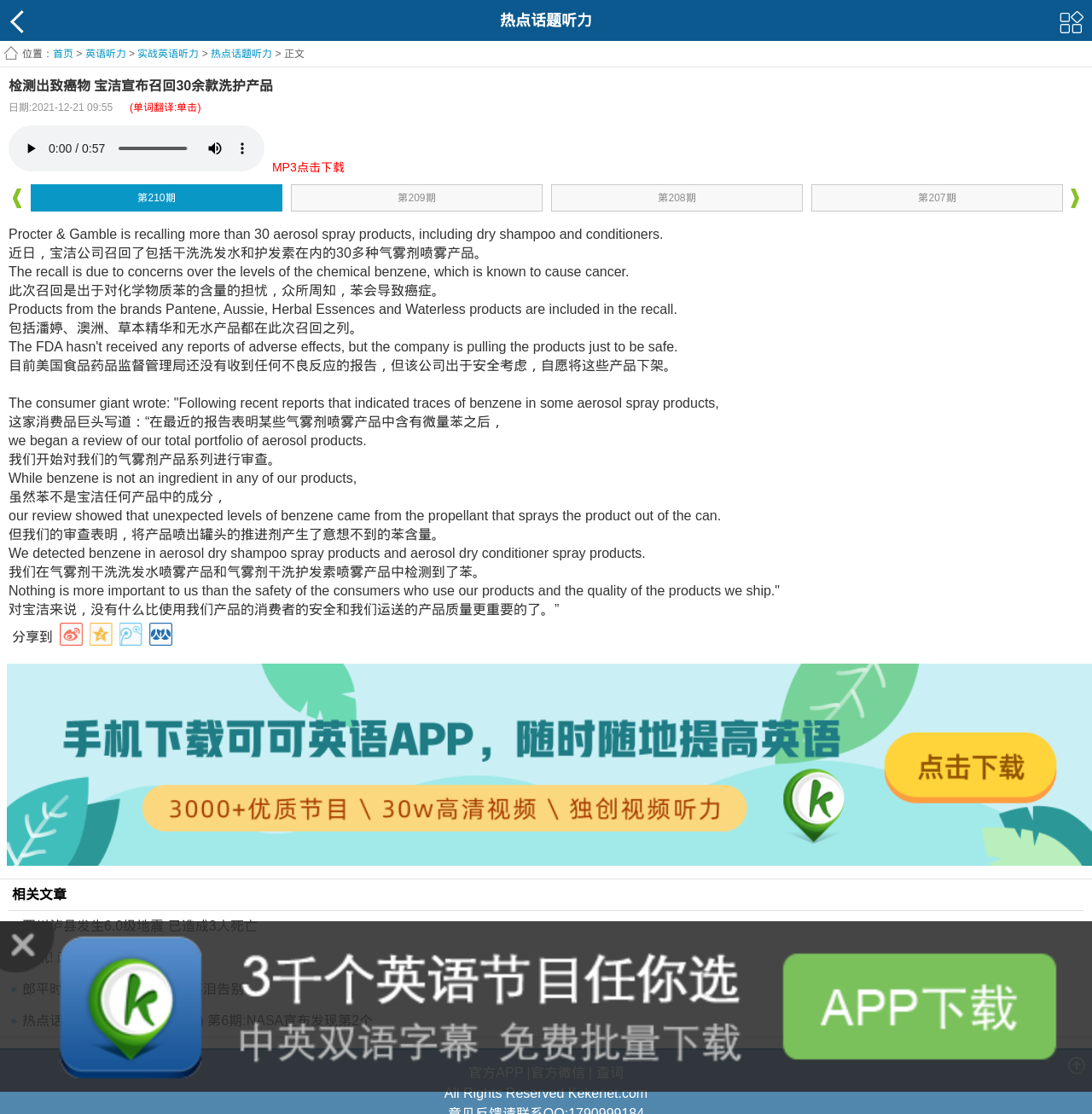Generate a comprehensive description of the webpage.

This webpage is about a news article discussing Procter & Gamble's recall of over 30 aerosol spray products due to concerns over the levels of the chemical benzene, which is known to cause cancer. 

At the top of the page, there are several links to other sections of the website, including "首页" (home), "英语听力" (English listening), and "实战英语听力" (practical English listening). Below these links, there is a heading "热点话题听力" (hot topic listening) and a link to the current article.

The main content of the article is divided into paragraphs, with English and Chinese text side by side. The article explains that Procter & Gamble is recalling products from brands such as Pantene, Aussie, and Herbal Essences due to the presence of benzene in the propellant that sprays the product out of the can. 

On the left side of the page, there is an audio player with buttons to play, mute, and show more media controls. Below the audio player, there are links to download the MP3 file and to previous articles.

At the bottom of the page, there are links to related articles, including news about an earthquake in Sichuan, a species of Tibetan antelope being removed from the endangered list, and a farewell ceremony for a Chinese volleyball coach. There are also links to the website's official app, WeChat, and a dictionary search function.